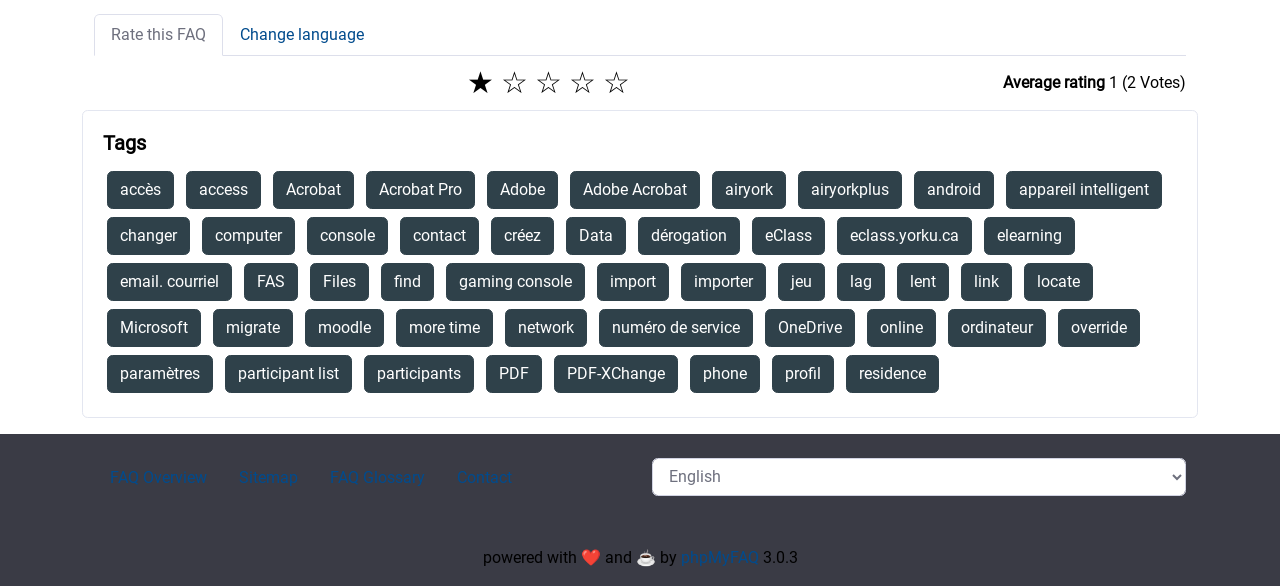Could you specify the bounding box coordinates for the clickable section to complete the following instruction: "Contact us"?

[0.357, 0.798, 0.4, 0.831]